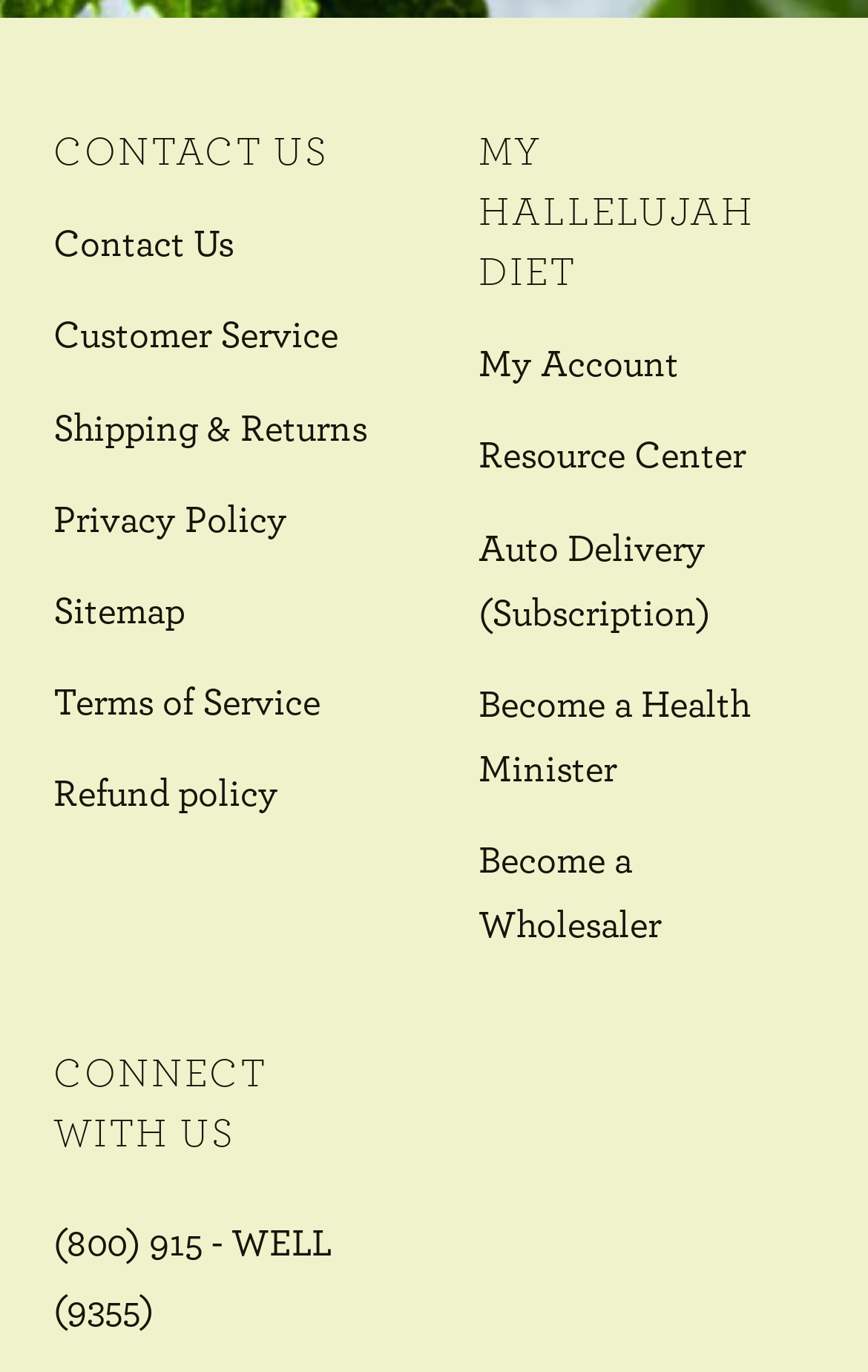Answer the following query concisely with a single word or phrase:
What is the link below 'Customer Service'?

Shipping & Returns